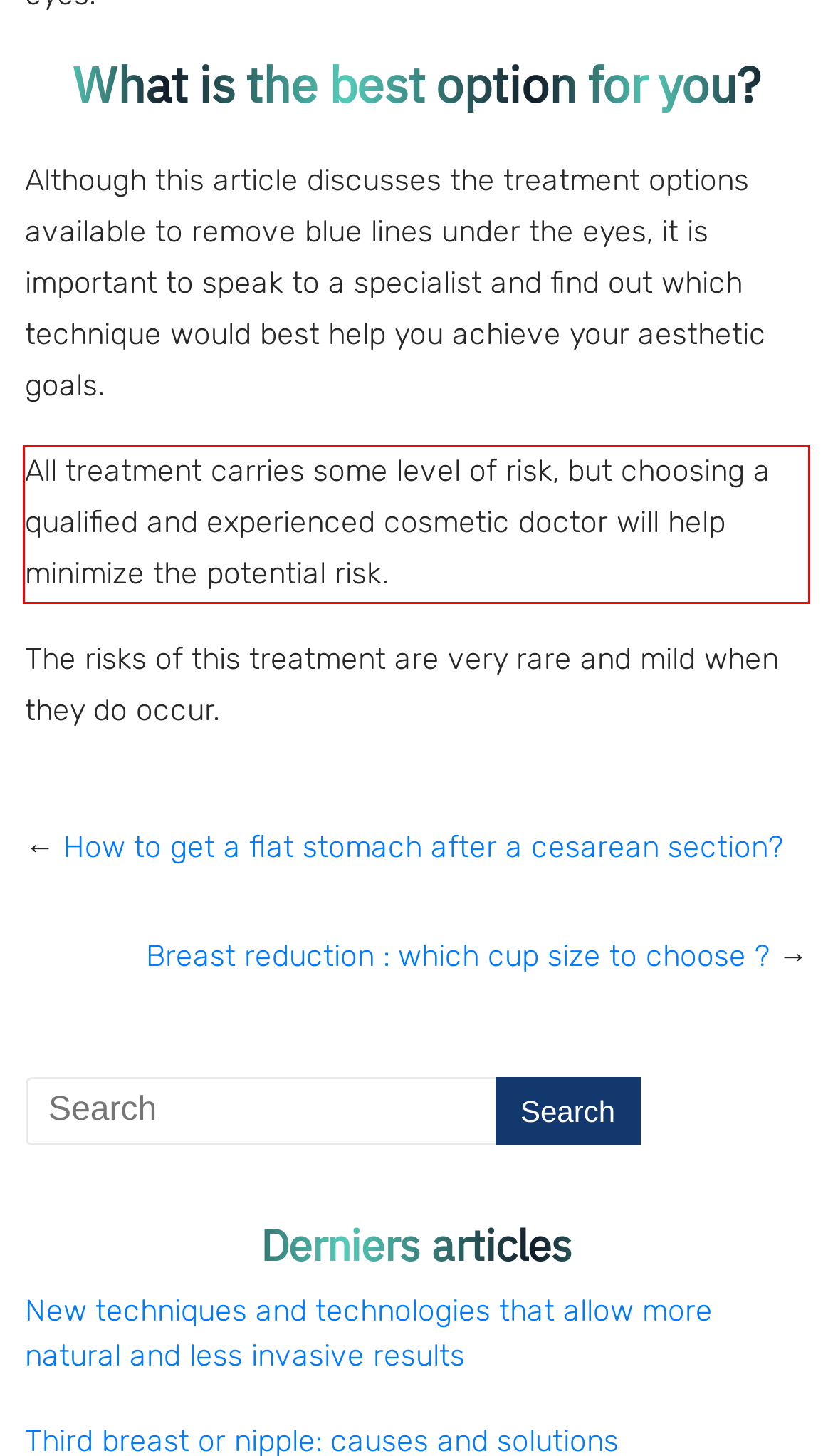Please use OCR to extract the text content from the red bounding box in the provided webpage screenshot.

All treatment carries some level of risk, but choosing a qualified and experienced cosmetic doctor will help minimize the potential risk.